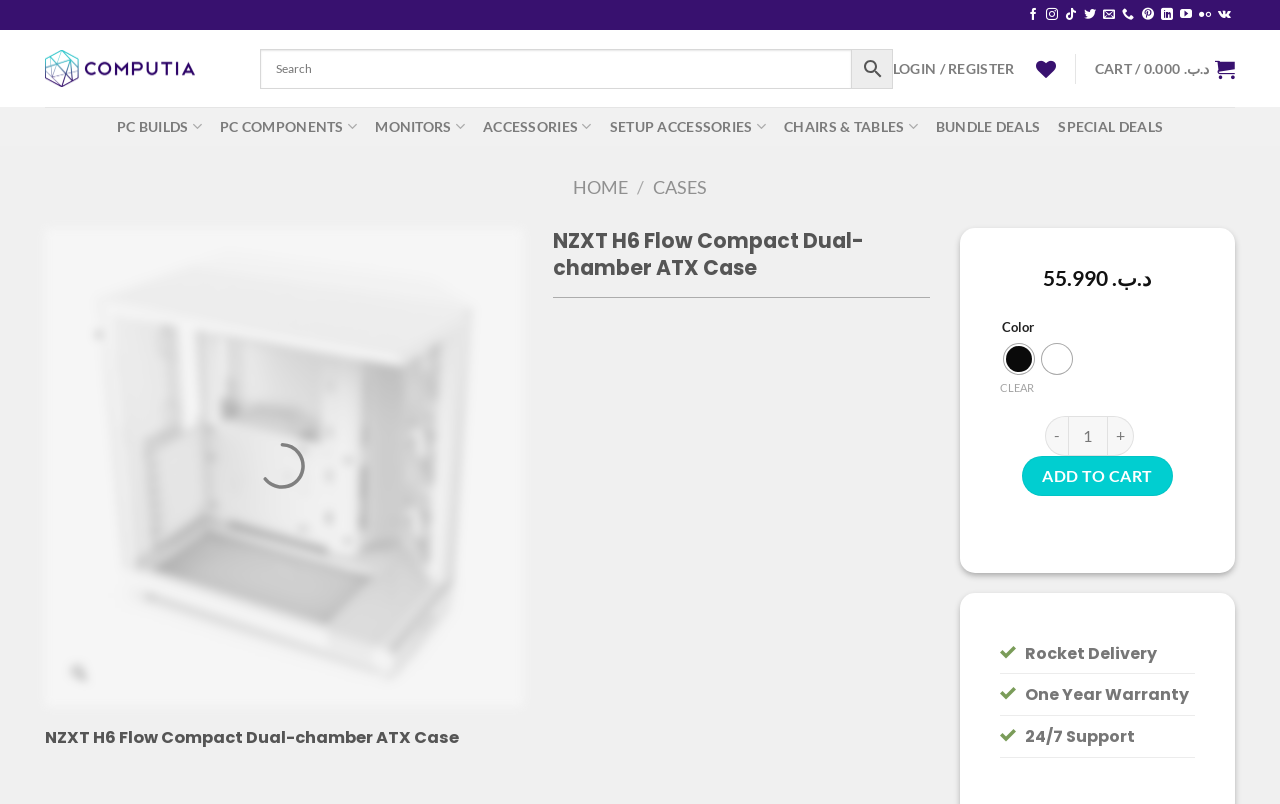Answer the question below in one word or phrase:
What are the available colors for the NZXT H6 Flow Compact Dual-chamber ATX Case?

Black, White